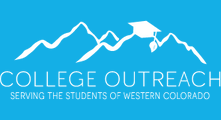What is symbolized by the stylized depiction of mountains?
Provide a detailed answer to the question, using the image to inform your response.

The caption explains that the stylized depiction of mountains in the logo symbolizes the natural beauty of Western Colorado, which is a key aspect of the region's identity.